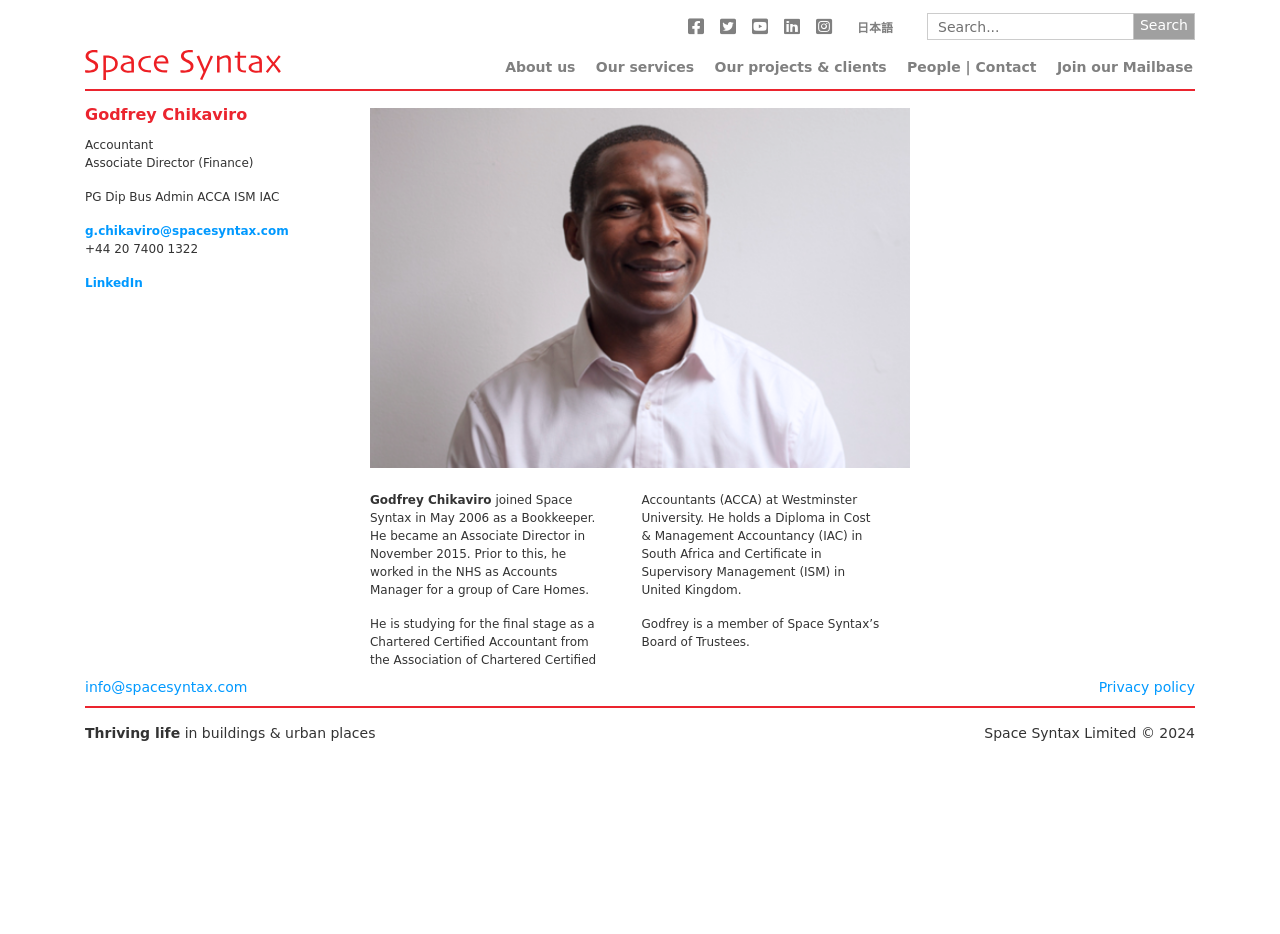What is the purpose of the textbox at the top right corner?
Answer the question with a single word or phrase derived from the image.

Search